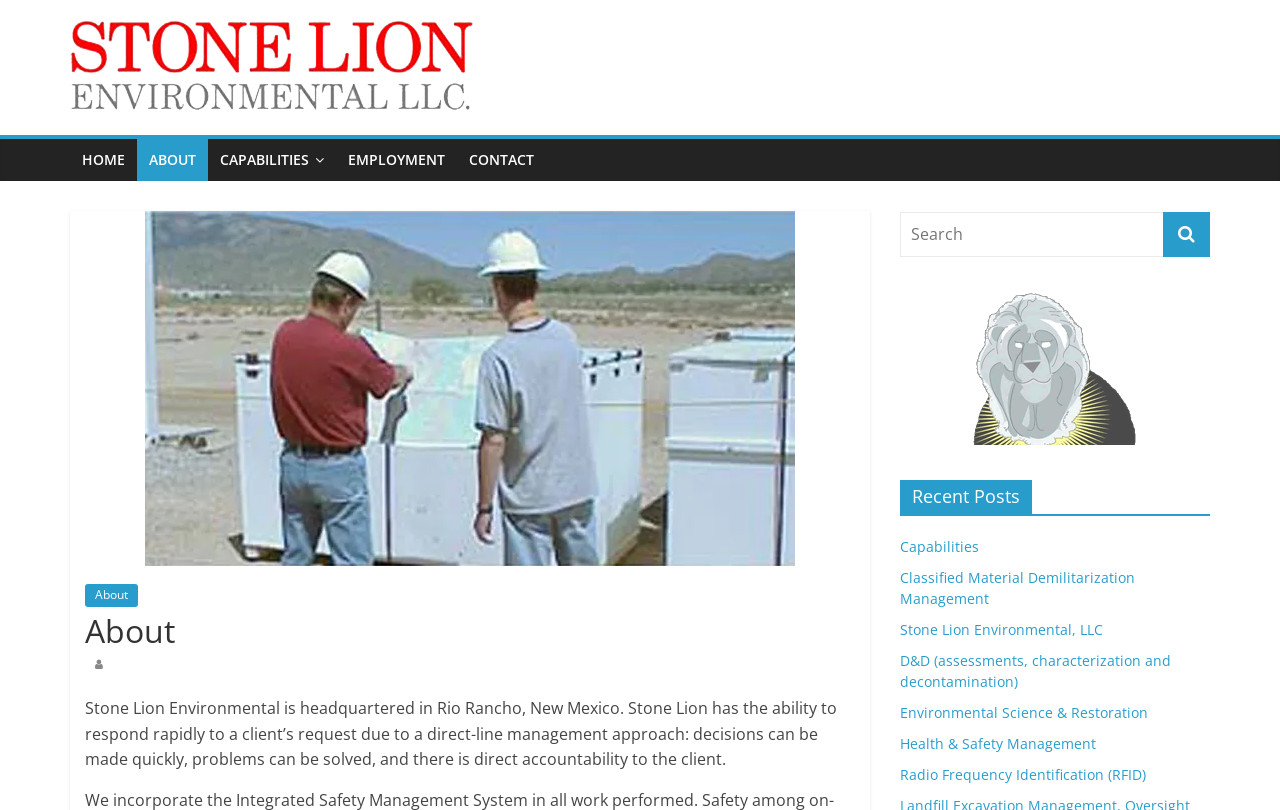What is the company name on the webpage? Based on the screenshot, please respond with a single word or phrase.

Stone Lion Environmental LLC